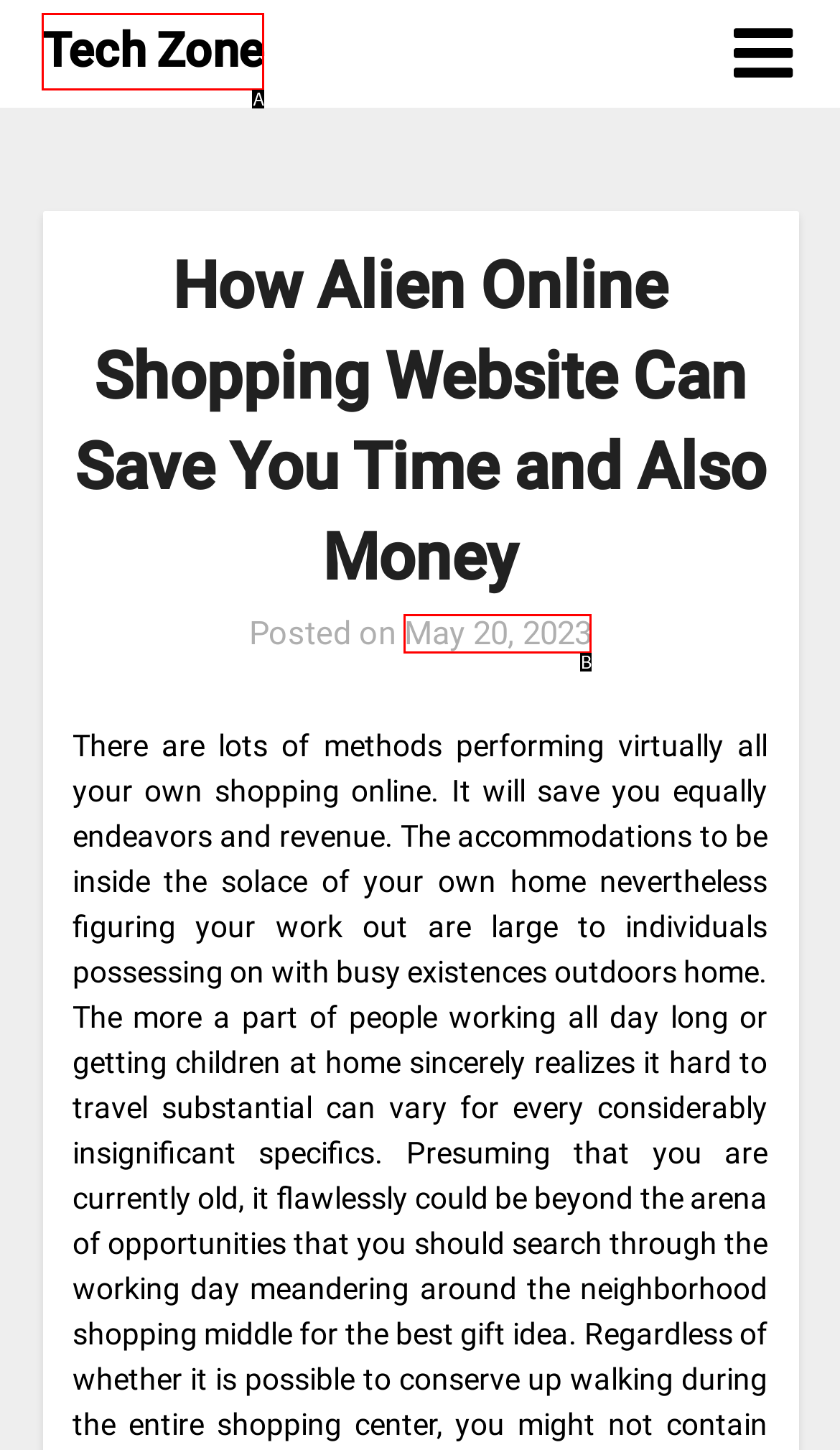Match the HTML element to the description: May 20, 2023May 19, 2023. Answer with the letter of the correct option from the provided choices.

B